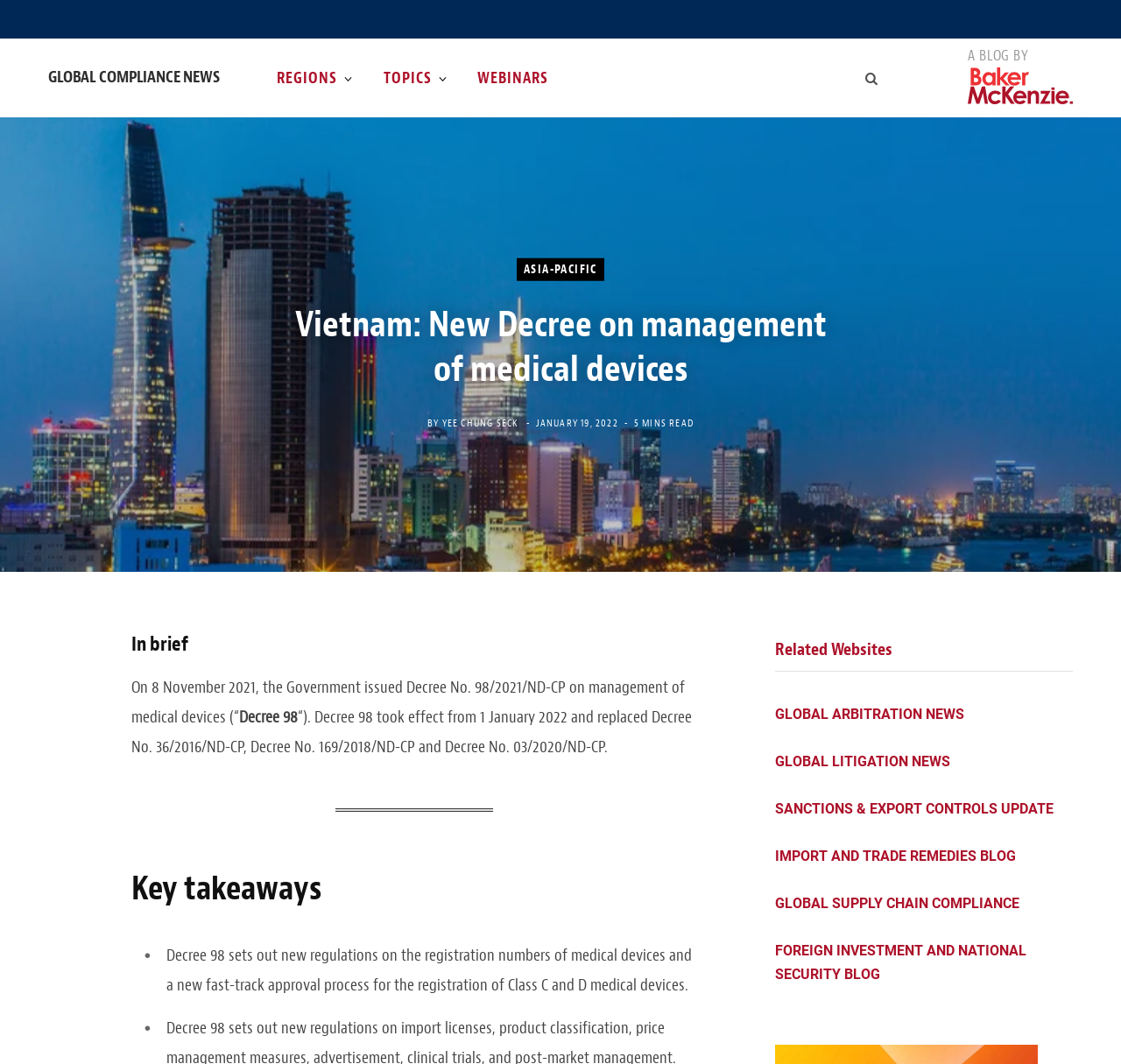Given the description of the UI element: "parent_node: ASIA-PACIFIC", predict the bounding box coordinates in the form of [left, top, right, bottom], with each value being a float between 0 and 1.

[0.0, 0.11, 1.0, 0.537]